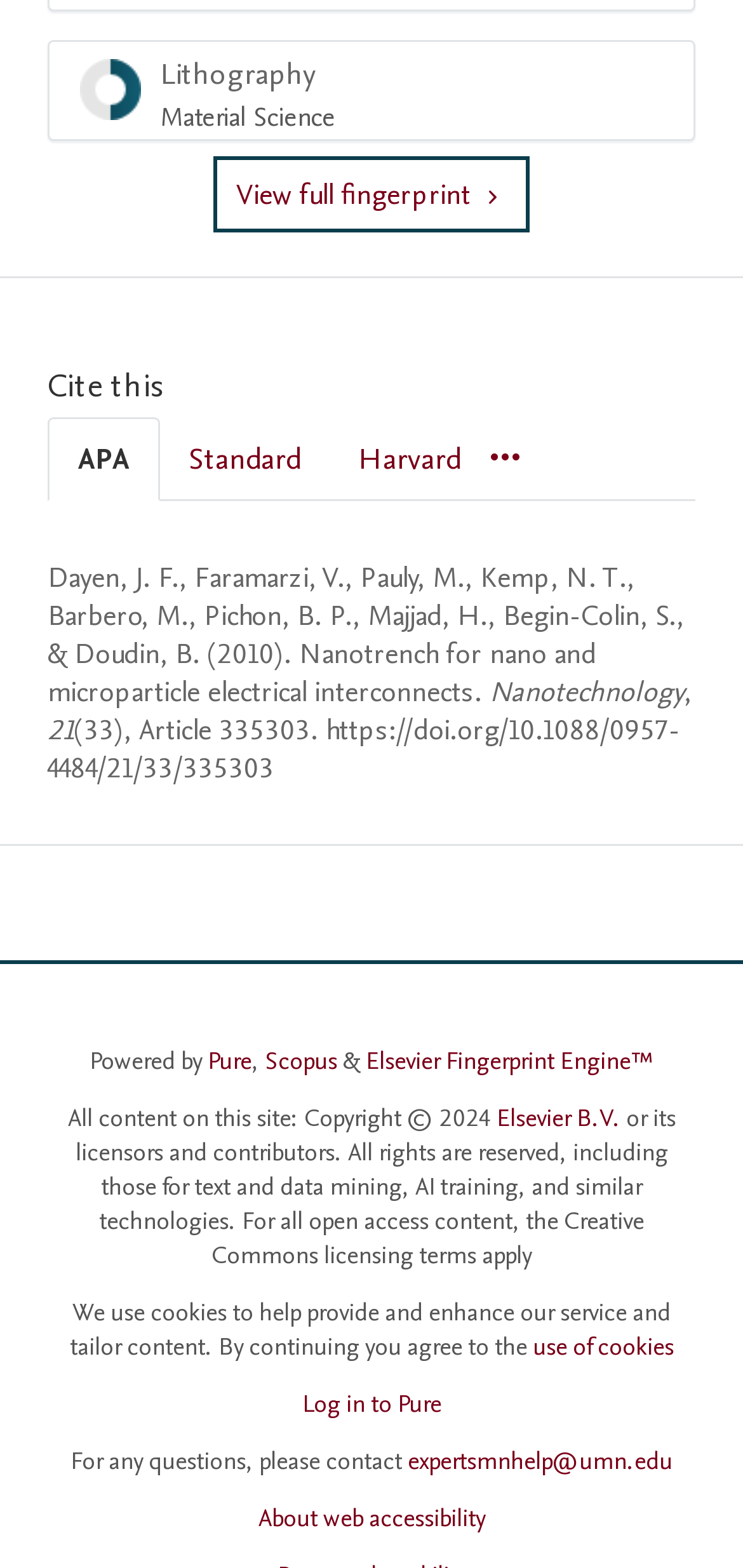What is the DOI of the article?
Answer briefly with a single word or phrase based on the image.

https://doi.org/10.1088/0957-4484/21/33/335303